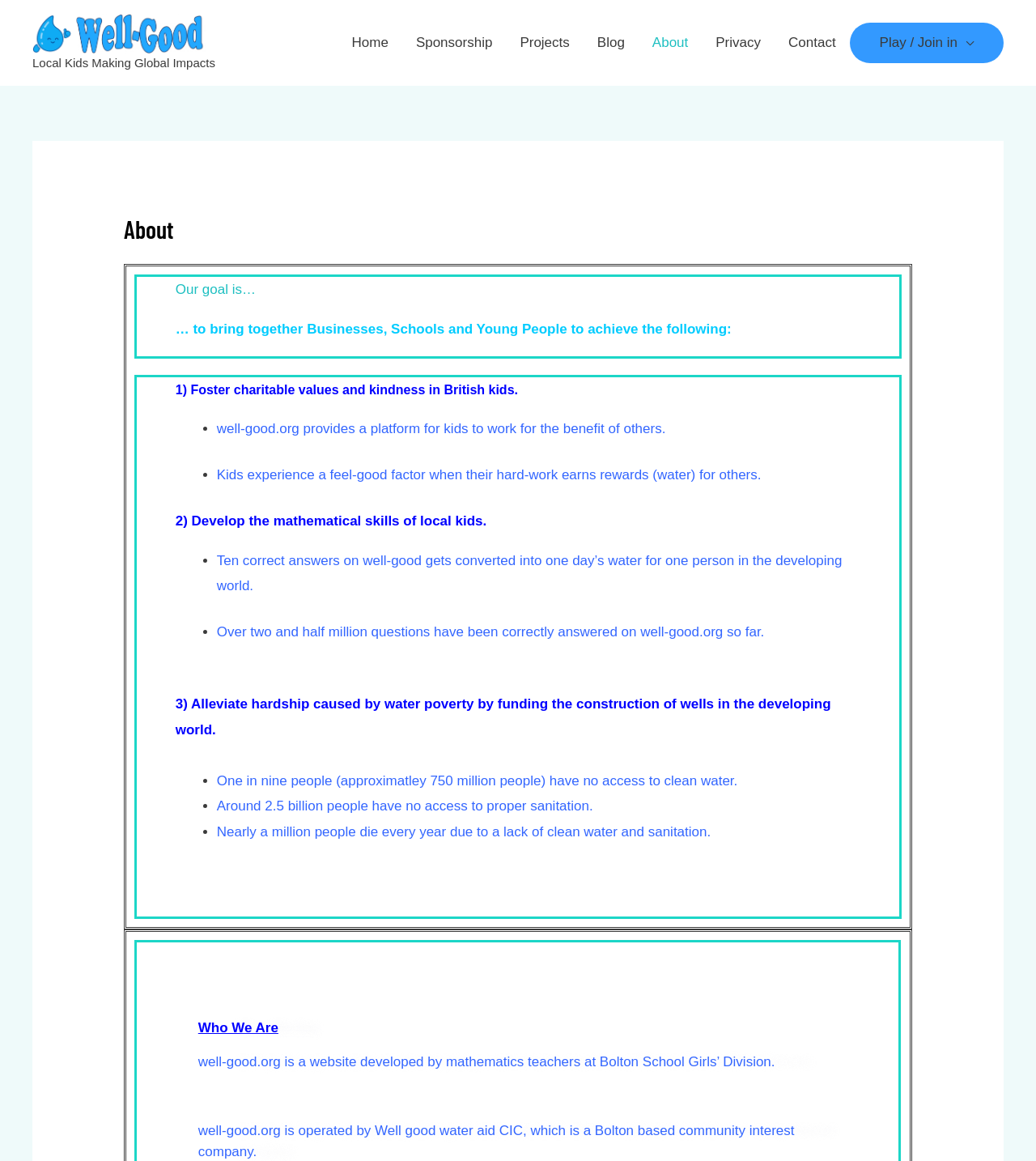What is the goal of the organization?
Carefully analyze the image and provide a thorough answer to the question.

The goal of the organization can be found in the paragraph that starts with 'Our goal is…' which explains that the organization aims to bring together Businesses, Schools and Young People to achieve certain objectives.